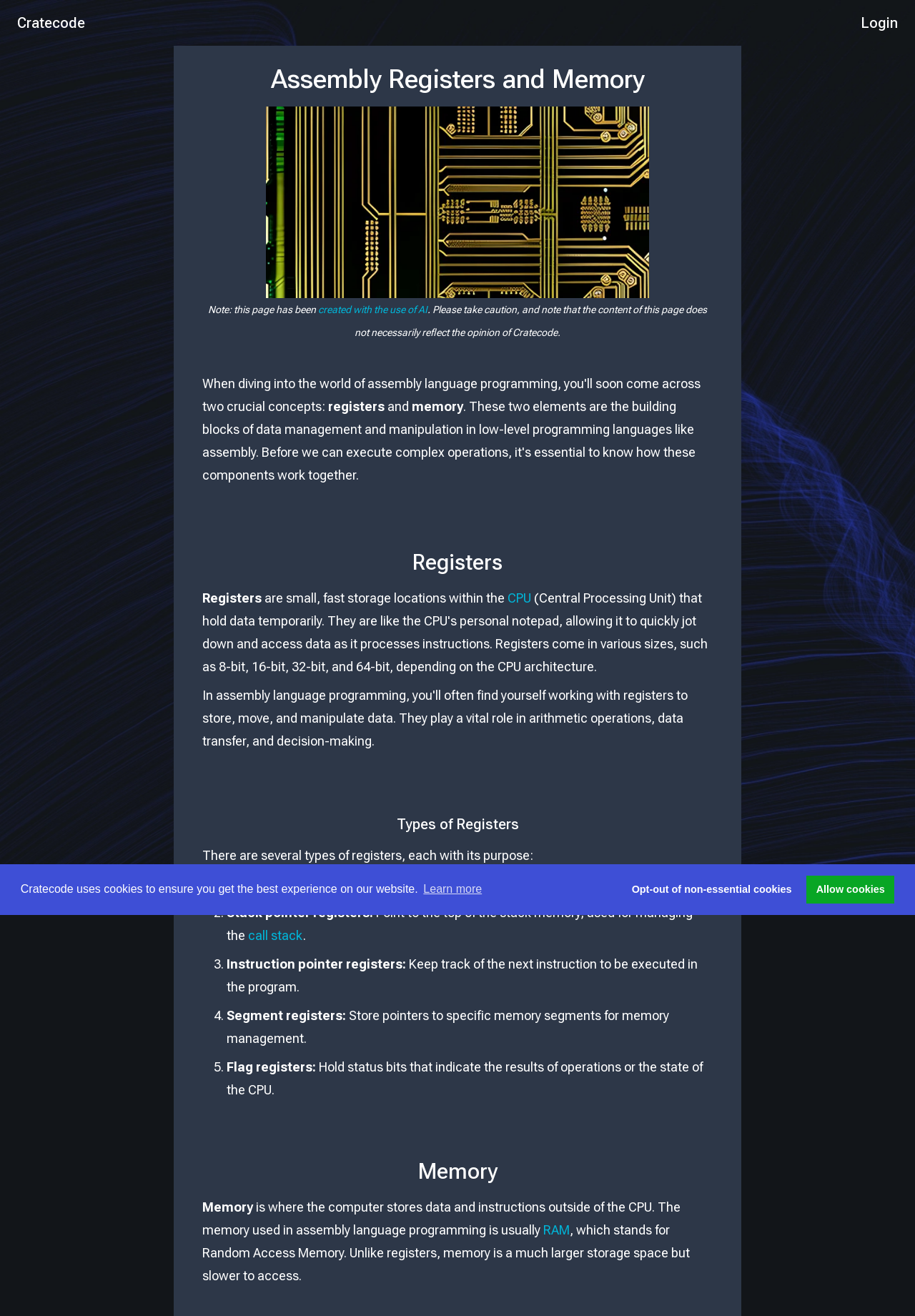How many types of registers are mentioned on the webpage?
Using the visual information from the image, give a one-word or short-phrase answer.

5